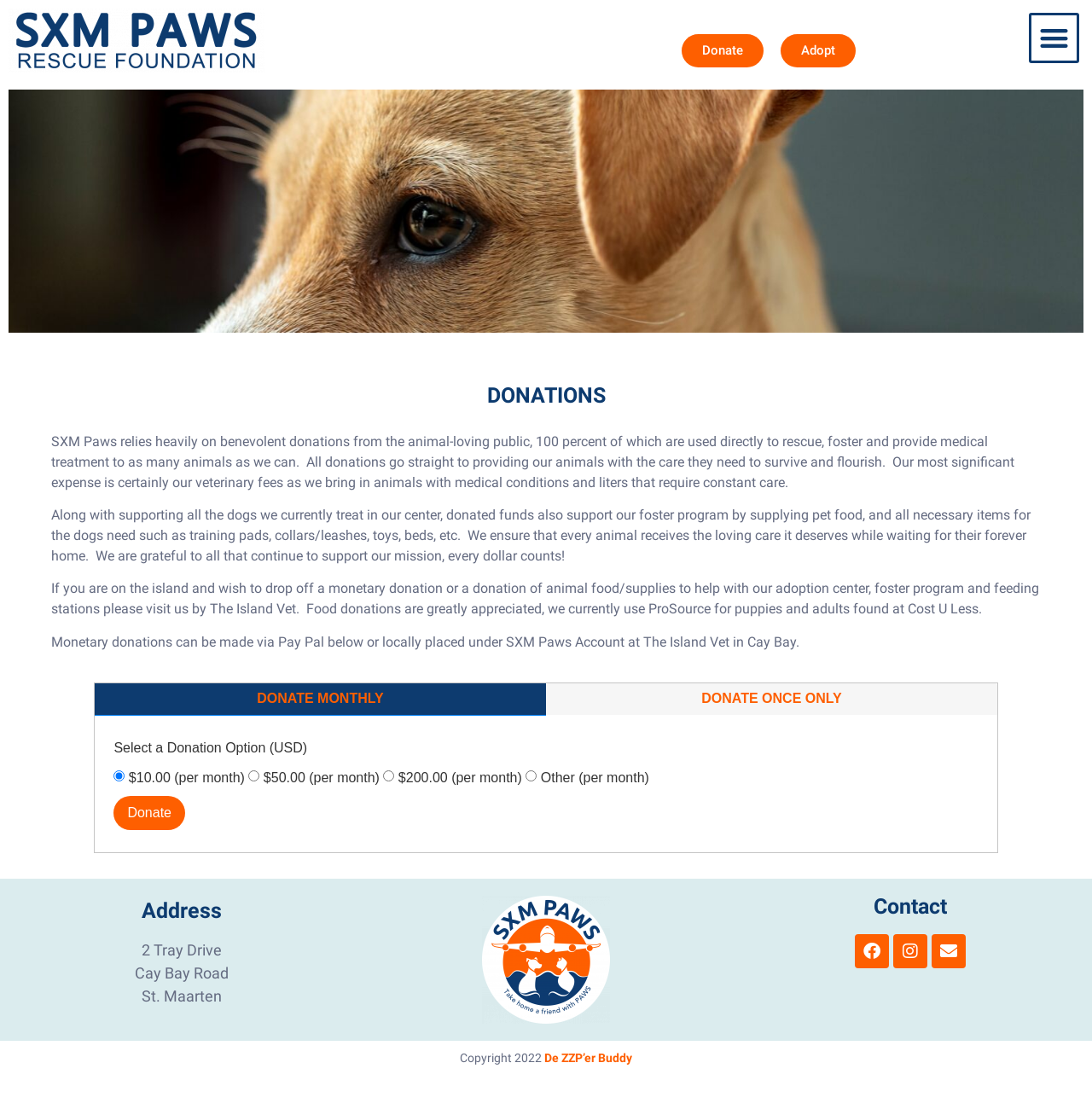Please identify the bounding box coordinates of the region to click in order to complete the task: "Search for something". The coordinates must be four float numbers between 0 and 1, specified as [left, top, right, bottom].

None